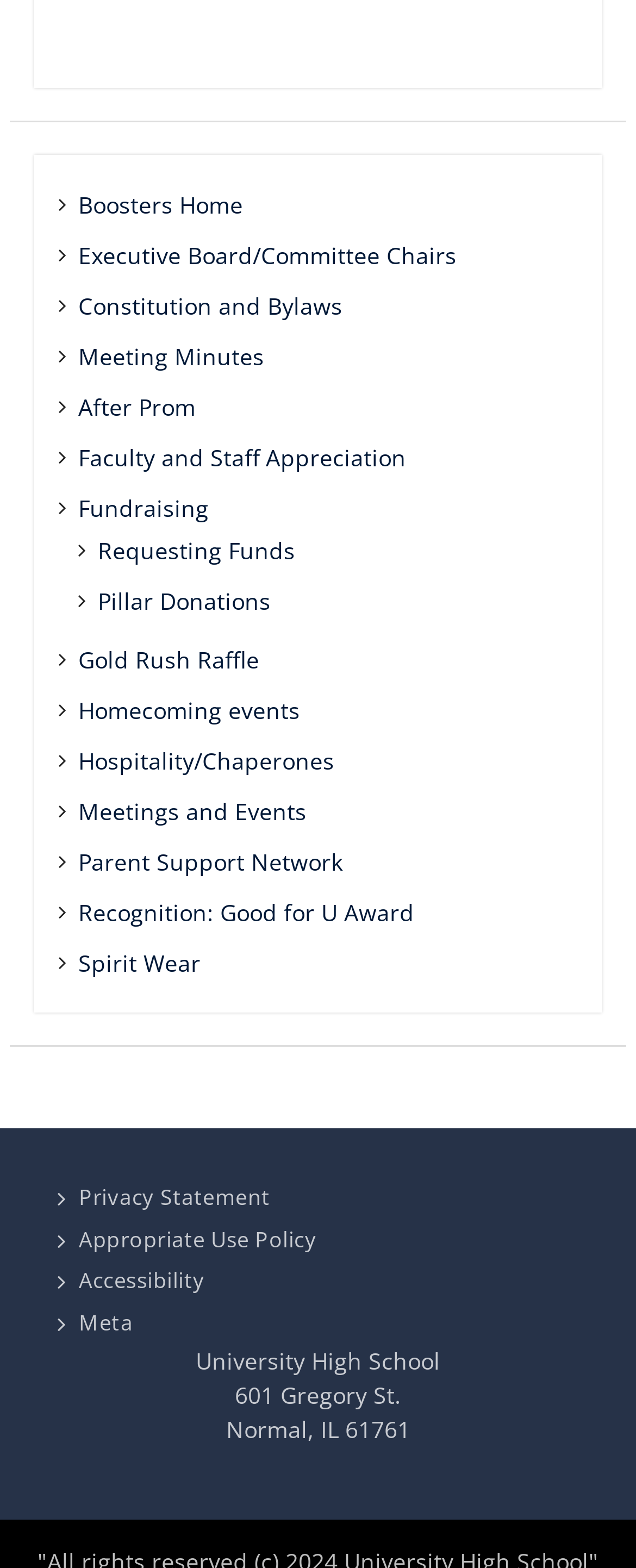What is the address of University High School?
Using the image, answer in one word or phrase.

601 Gregory St. Normal, IL 61761